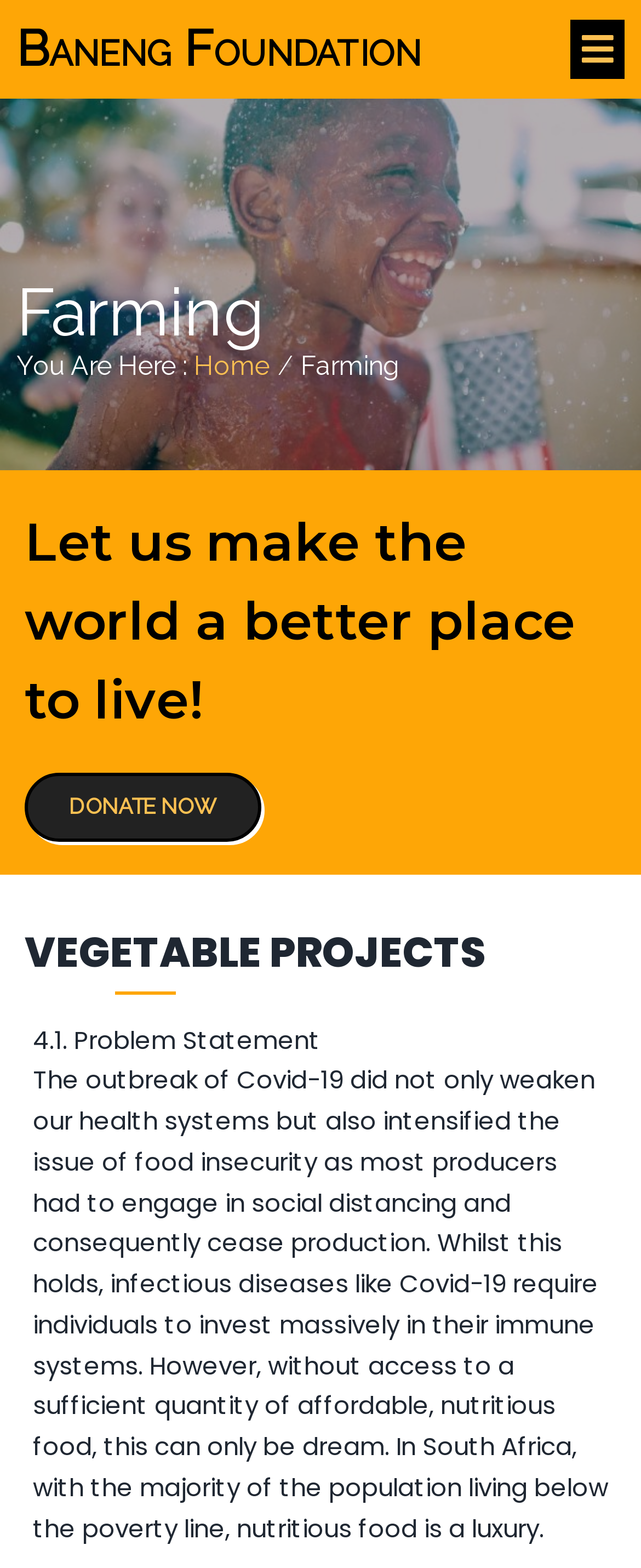What is the purpose of the 'DONATE NOW' button?
Refer to the image and respond with a one-word or short-phrase answer.

To donate